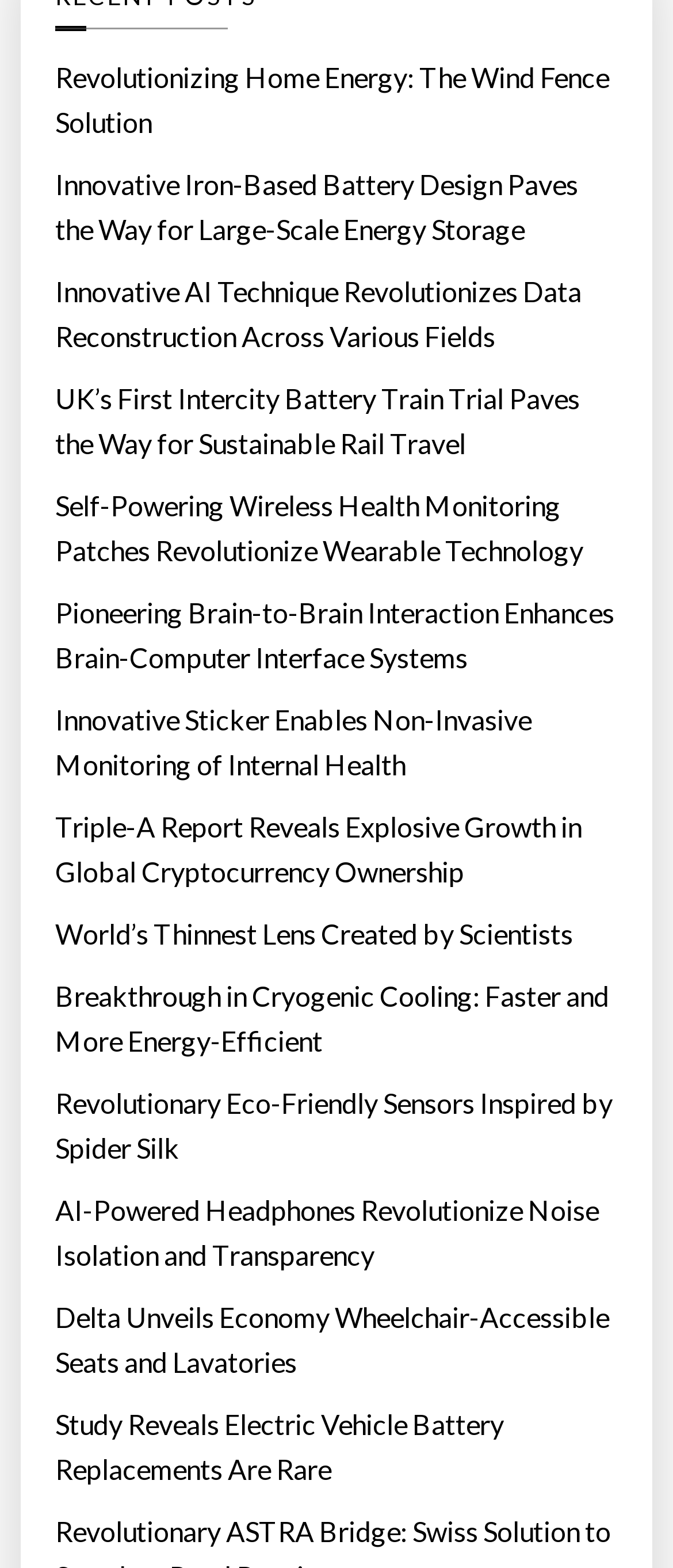Answer briefly with one word or phrase:
How many links are on the webpage?

21